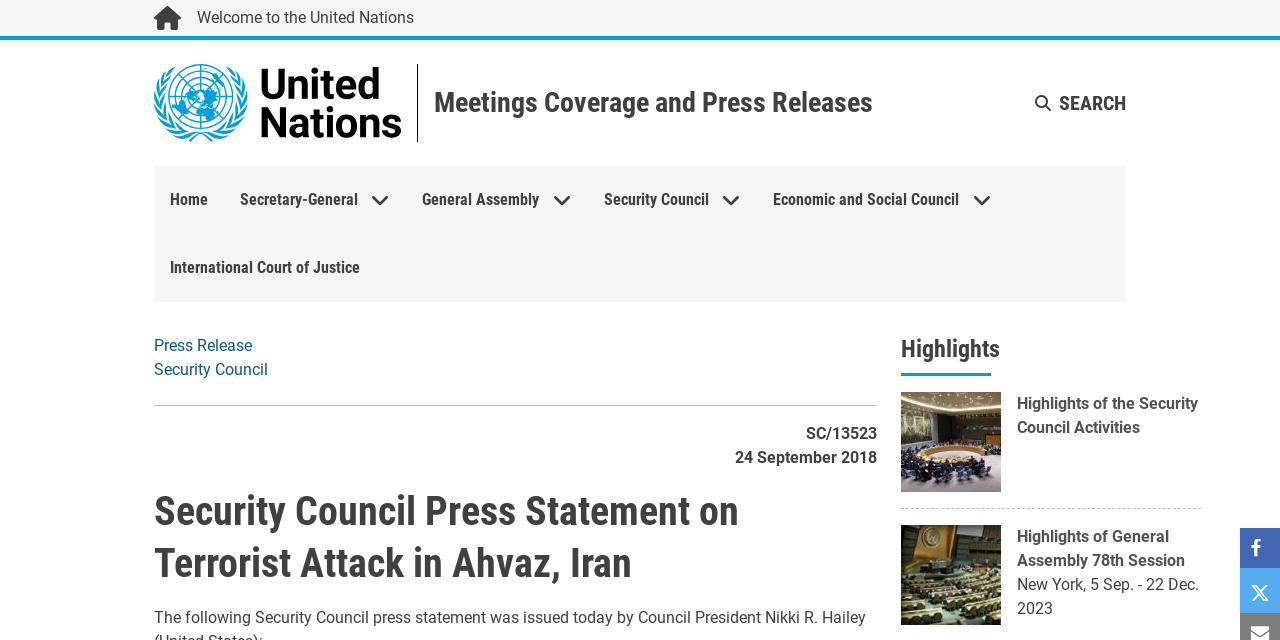Describe the entire webpage, focusing on both content and design.

The webpage appears to be a press statement from the United Nations Security Council, specifically about a terrorist attack in Ahvaz, Iran. 

At the top left of the page, there is a link to the United Nations homepage, accompanied by a United Nations logo image. Next to it, there is a link to the "Meetings Coverage and Press Releases" section. 

On the top right, there is a search button. Below it, there are several links to different sections of the United Nations website, including the Secretary-General, General Assembly, Security Council, and Economic and Social Council, each with a dropdown menu.

Below these links, there is a section dedicated to the press statement. It starts with a link to the International Court of Justice, followed by a link to a "Press Release" and another link to the "Security Council". There is a static text "SC/13523" and a timestamp "24 September 2018". 

The main content of the press statement is headed by "Security Council Press Statement on Terrorist Attack in Ahvaz, Iran", which takes up a significant portion of the page. 

On the right side of the page, there is a section titled "Highlights", which contains a table with several images and links. The images include "SC RoundUp 2022" and "UNGA77", and the links point to "Highlights of the Security Council Activities" and "Highlights of General Assembly 78th Session", respectively. There is also a static text "New York, 5 Sep. - 22 Dec. 2023" below the links.

At the bottom right of the page, there are links to the United Nations' social media profiles, including Facebook and Twitter.